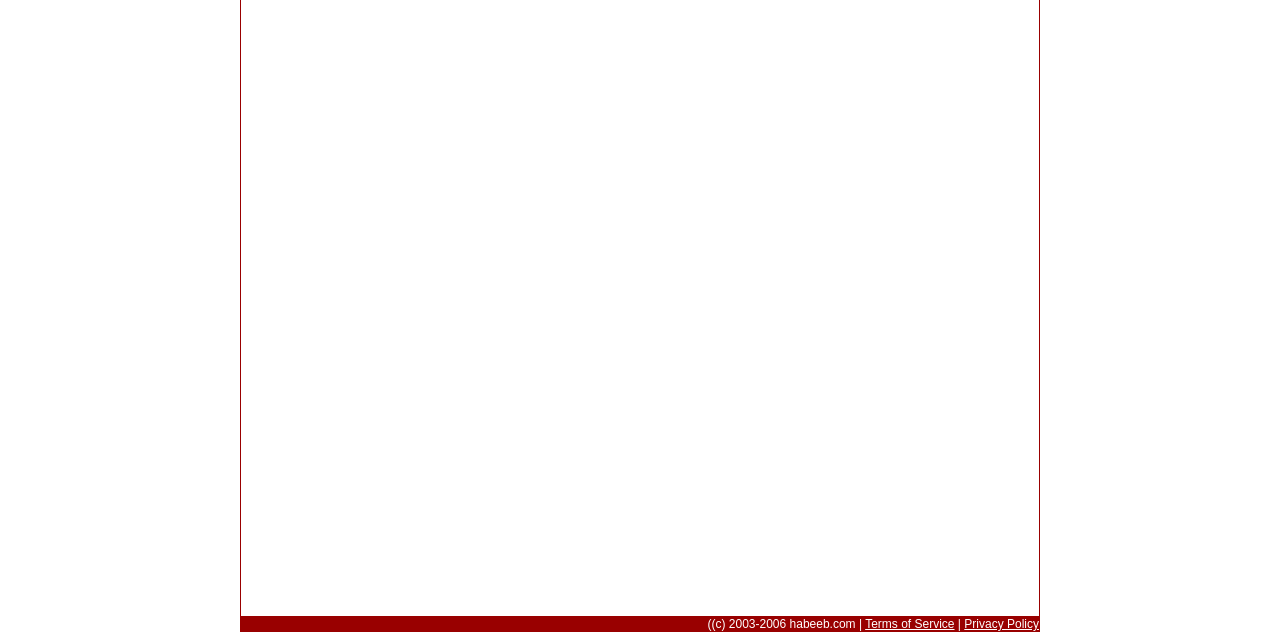Predict the bounding box coordinates for the UI element described as: "Privacy Policy". The coordinates should be four float numbers between 0 and 1, presented as [left, top, right, bottom].

[0.753, 0.964, 0.812, 0.986]